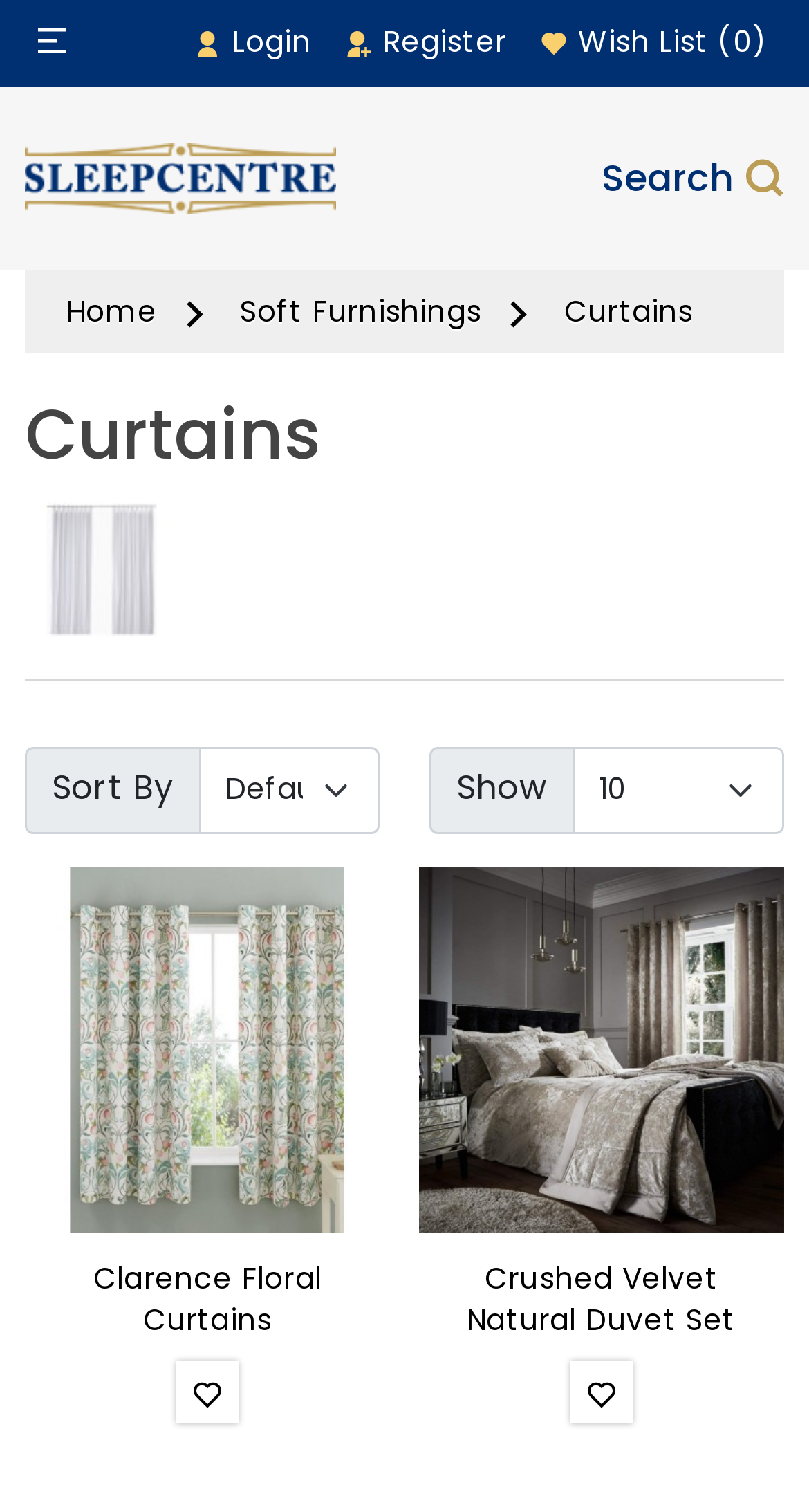Using the webpage screenshot, find the UI element described by title="Add to Wish List". Provide the bounding box coordinates in the format (top-left x, top-left y, bottom-right x, bottom-right y), ensuring all values are floating point numbers between 0 and 1.

[0.705, 0.9, 0.782, 0.941]